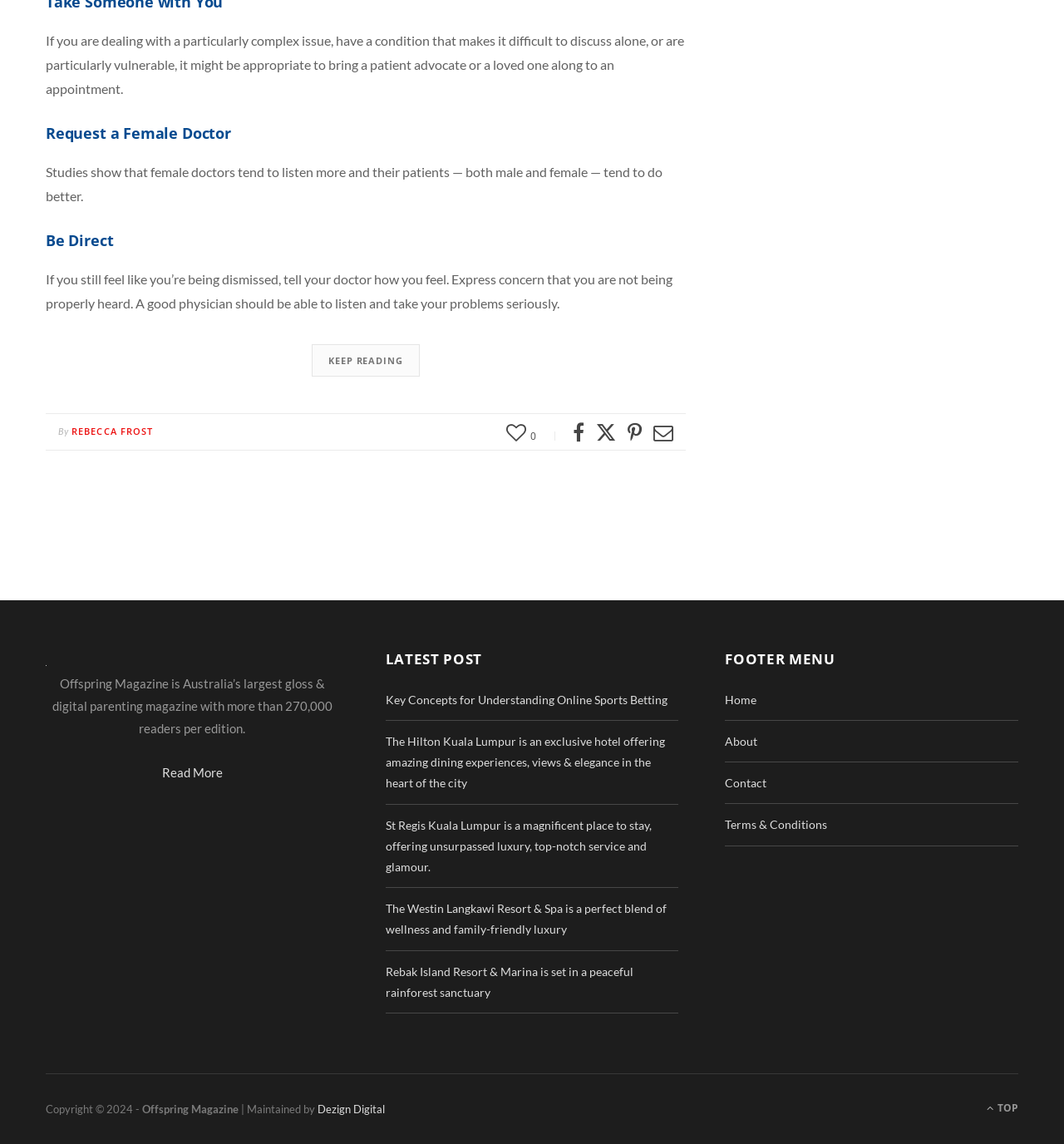What is the purpose of bringing a patient advocate?
Refer to the image and offer an in-depth and detailed answer to the question.

According to the text, bringing a patient advocate or a loved one along to an appointment might be appropriate if you are dealing with a particularly complex issue, have a condition that makes it difficult to discuss alone, or are particularly vulnerable.